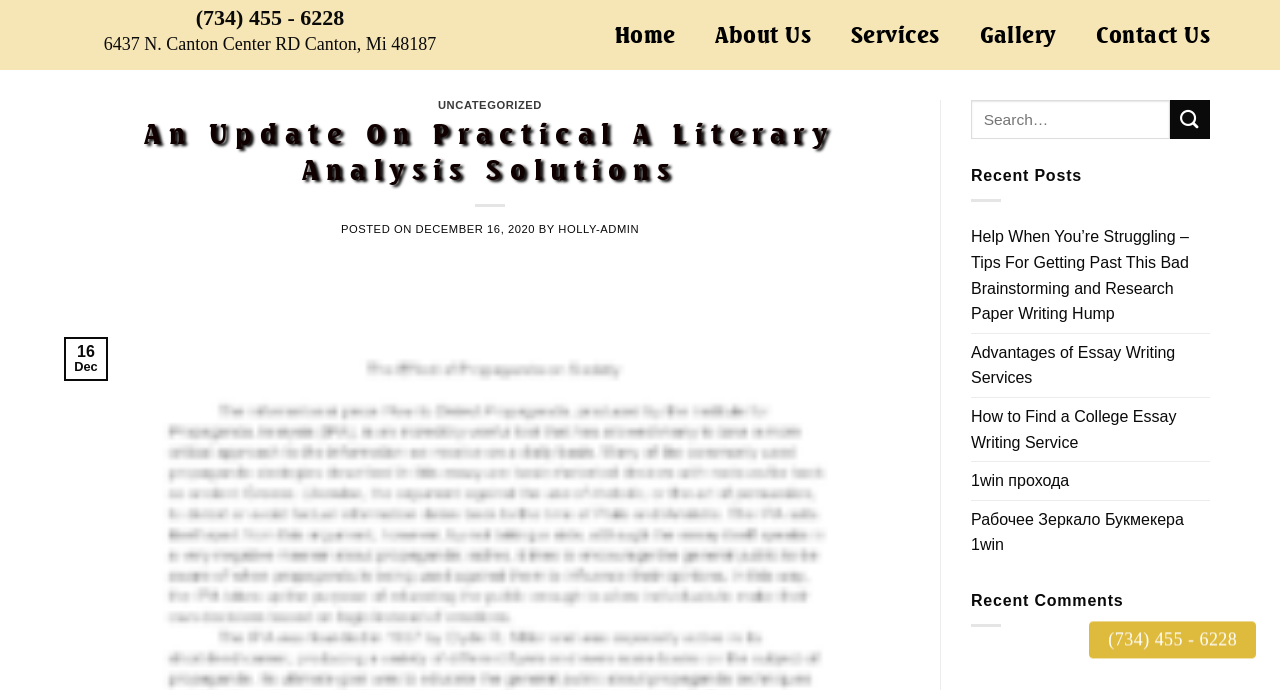Extract the bounding box coordinates for the UI element described by the text: "Advantages of Essay Writing Services". The coordinates should be in the form of [left, top, right, bottom] with values between 0 and 1.

[0.759, 0.484, 0.945, 0.575]